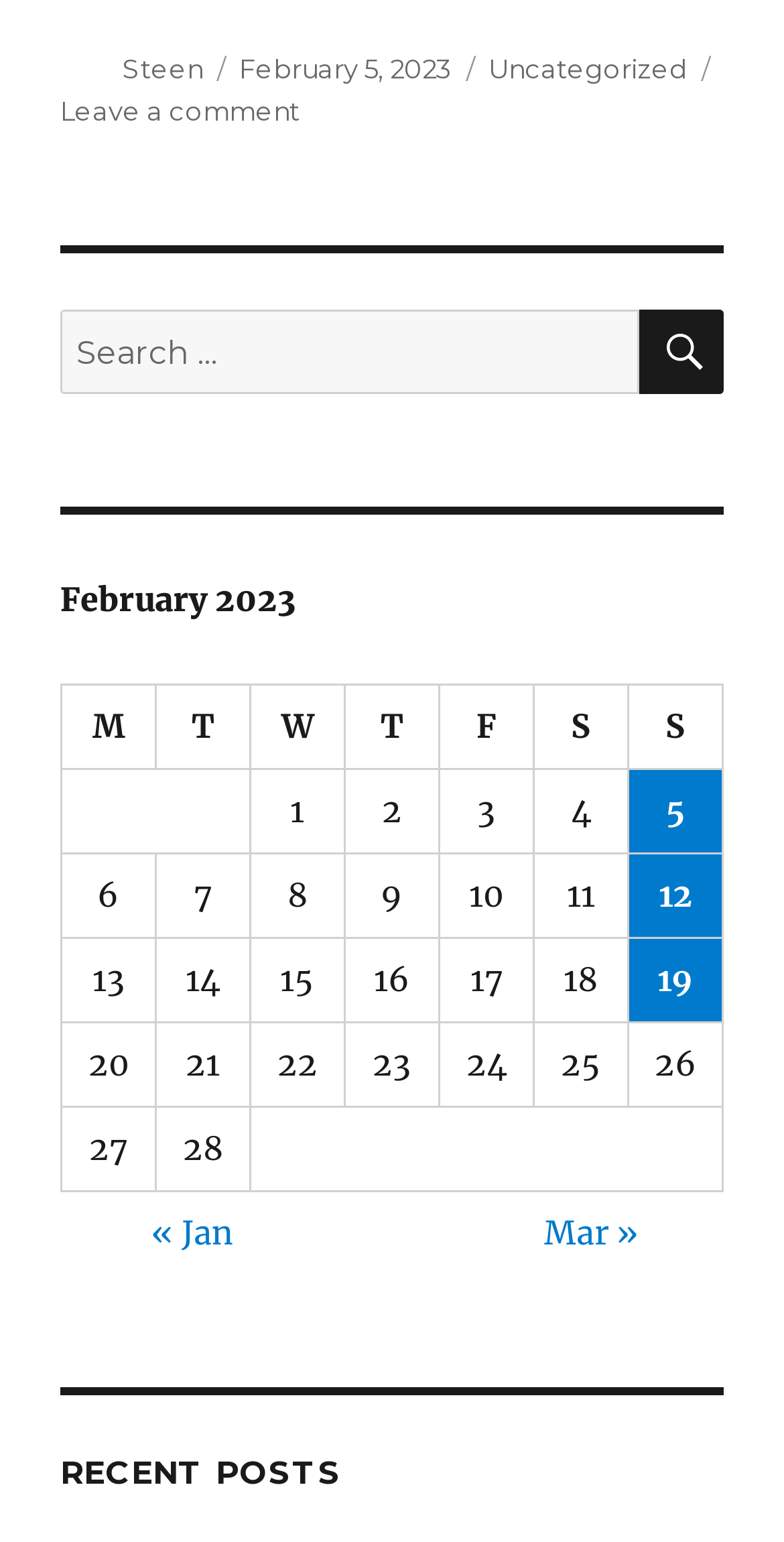Determine the bounding box coordinates of the clickable region to carry out the instruction: "View posts published on February 5, 2023".

[0.803, 0.5, 0.921, 0.553]